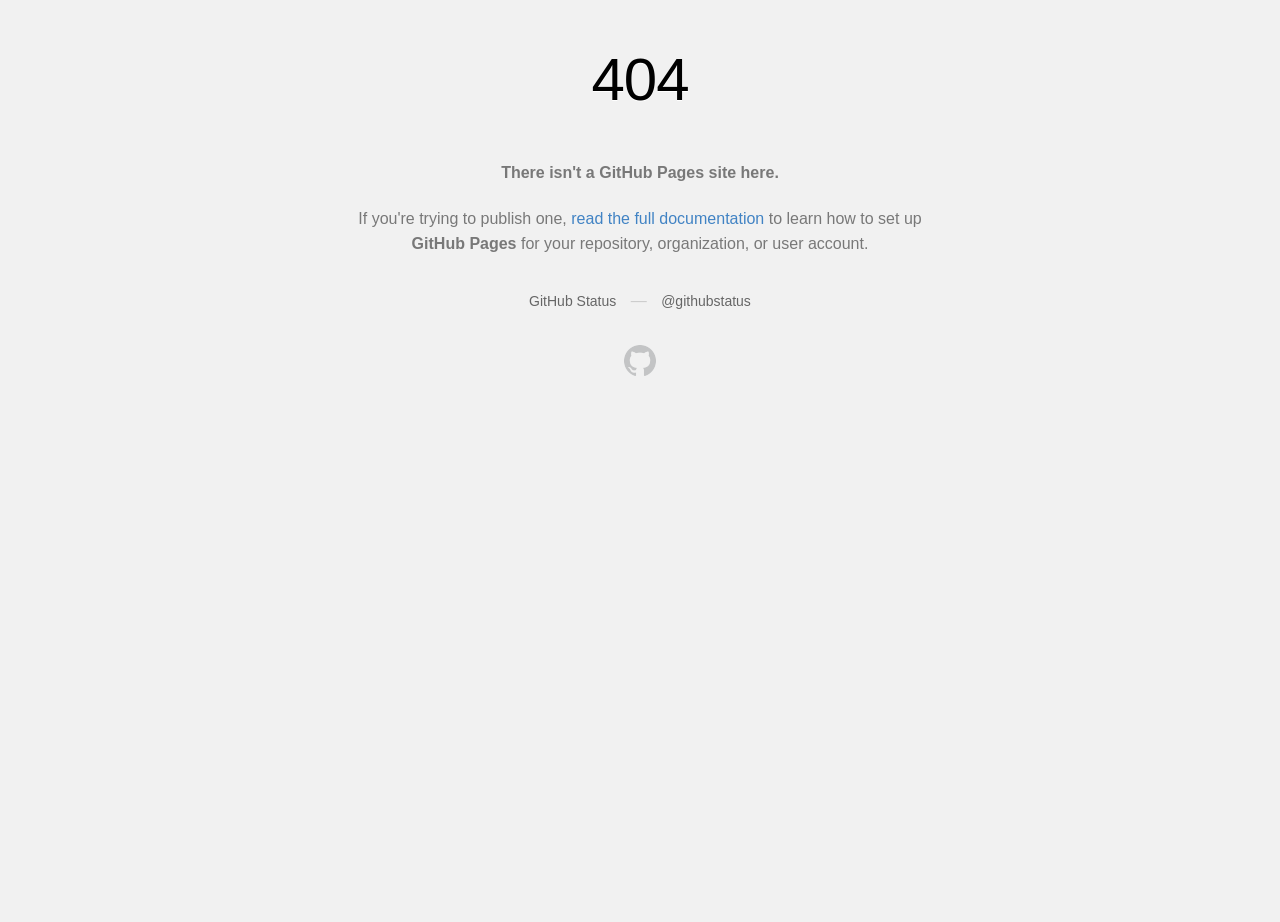What is the status of GitHub?
Analyze the screenshot and provide a detailed answer to the question.

The status of GitHub is linked on the page as 'GitHub Status', which implies that users can check the current status of the platform by clicking on this link.